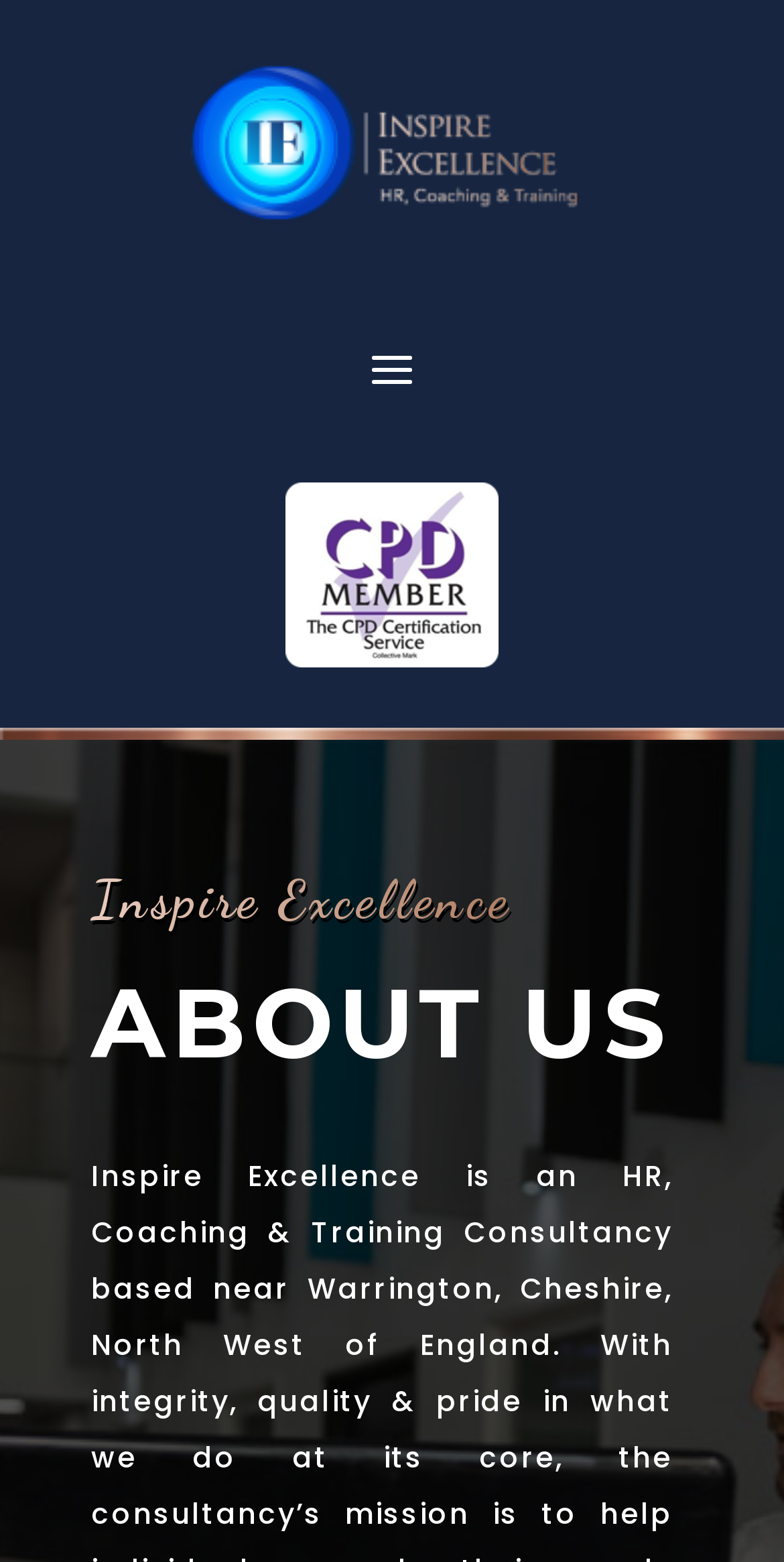Please provide a comprehensive response to the question below by analyzing the image: 
What is the company name?

The company name can be found in the heading element with the text 'Inspire Excellence' which is located at the top of the page, indicating that it is the main title of the company.